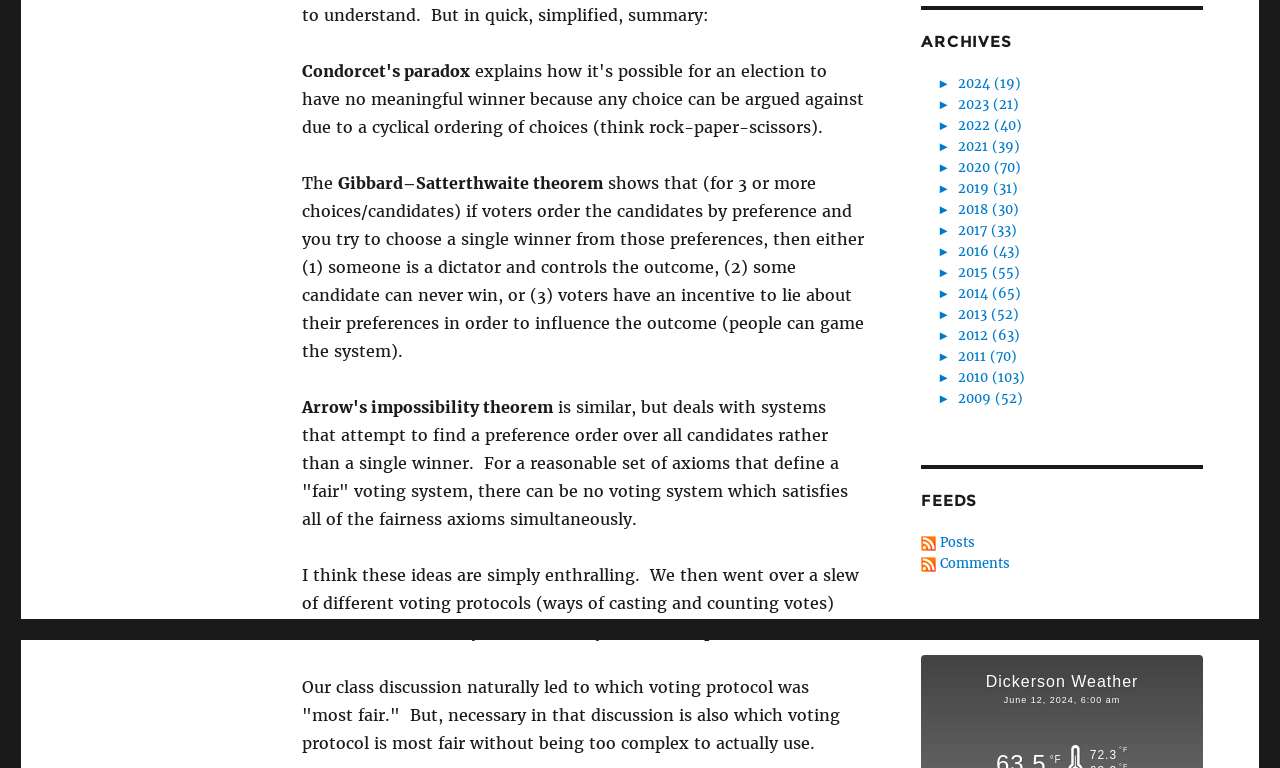Predict the bounding box of the UI element based on the description: "►2015 (55)". The coordinates should be four float numbers between 0 and 1, formatted as [left, top, right, bottom].

[0.732, 0.344, 0.797, 0.366]